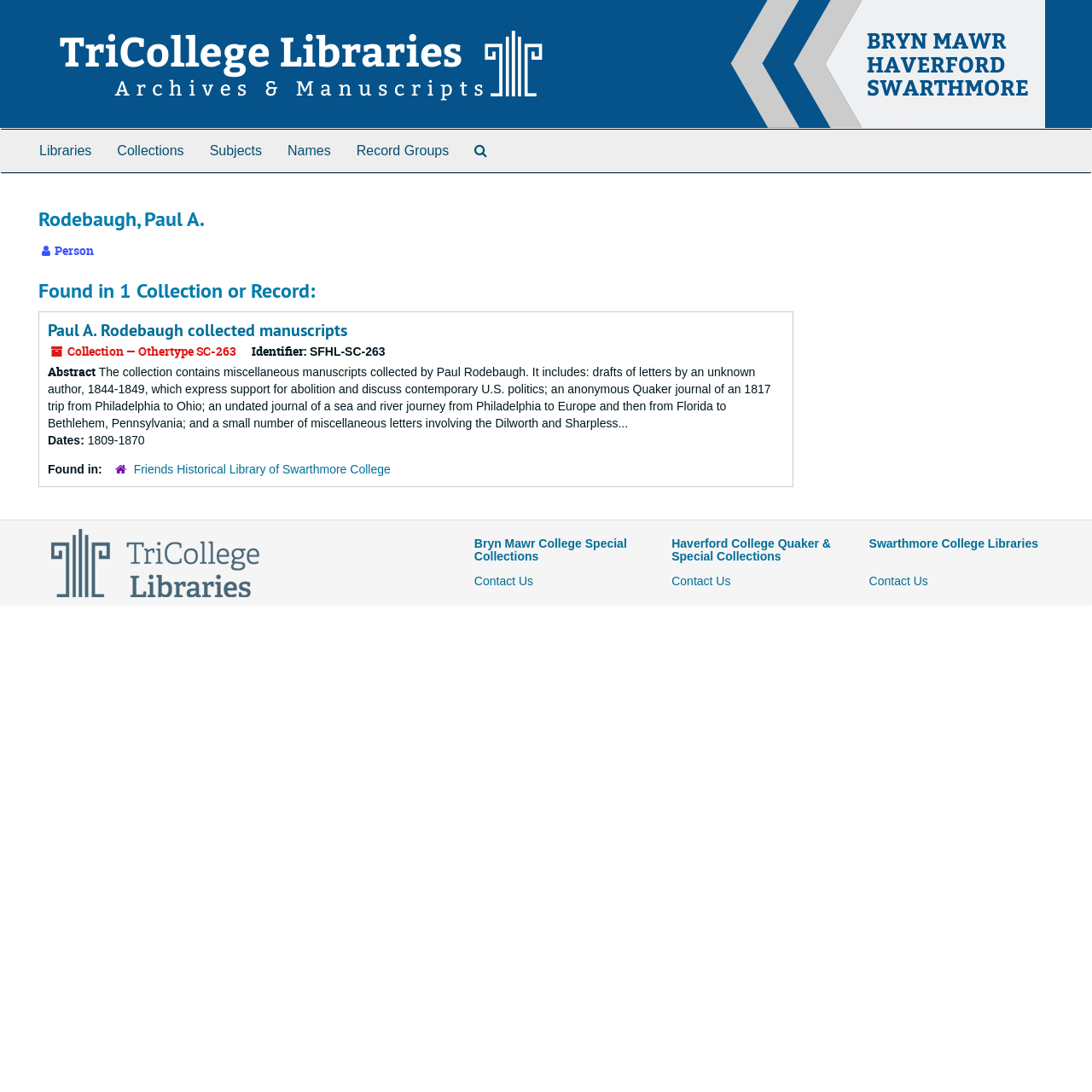Please identify the coordinates of the bounding box for the clickable region that will accomplish this instruction: "View the 'Paul A. Rodebaugh collected manuscripts' collection".

[0.044, 0.292, 0.318, 0.312]